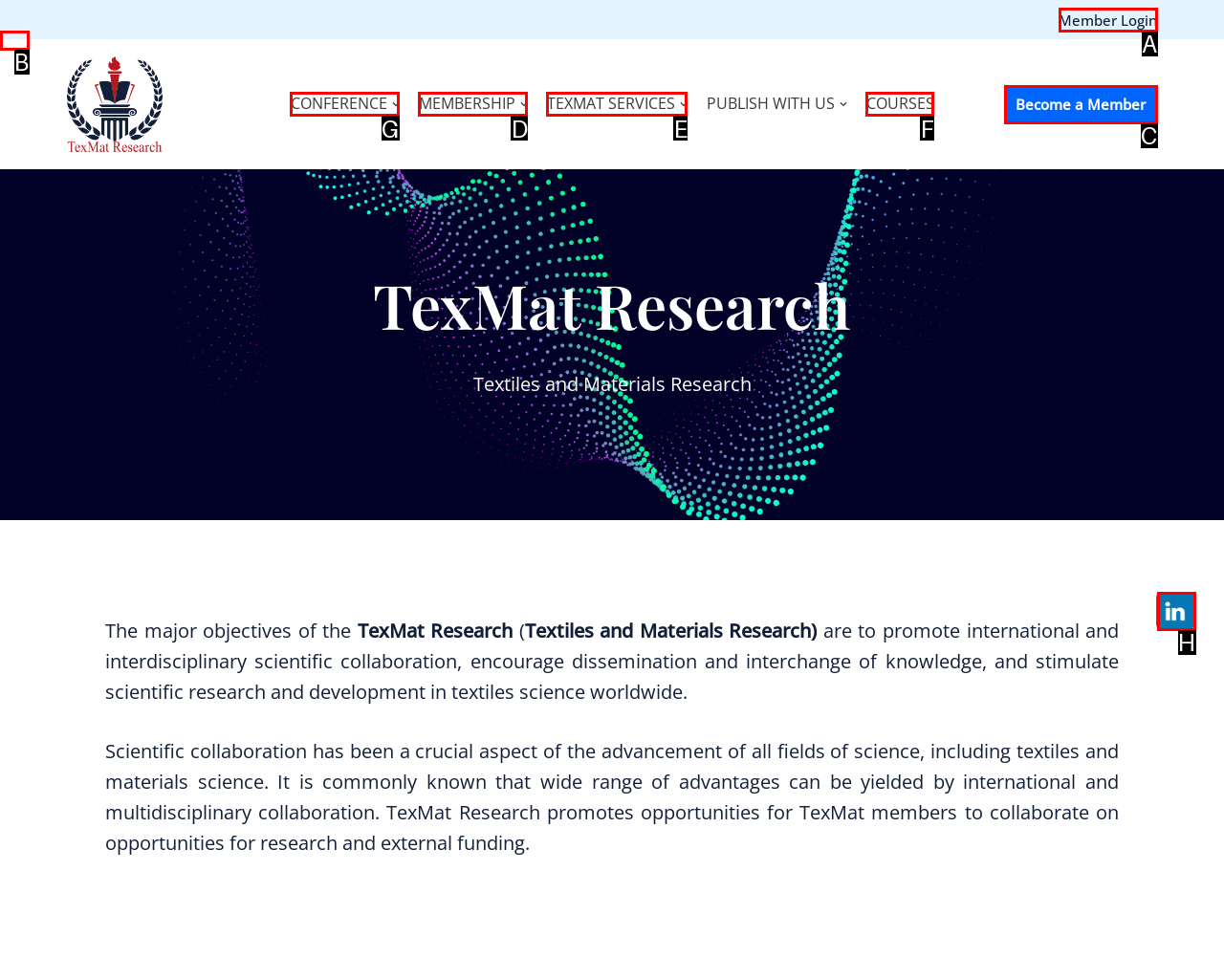Determine which UI element I need to click to achieve the following task: Explore CONFERENCE options Provide your answer as the letter of the selected option.

G